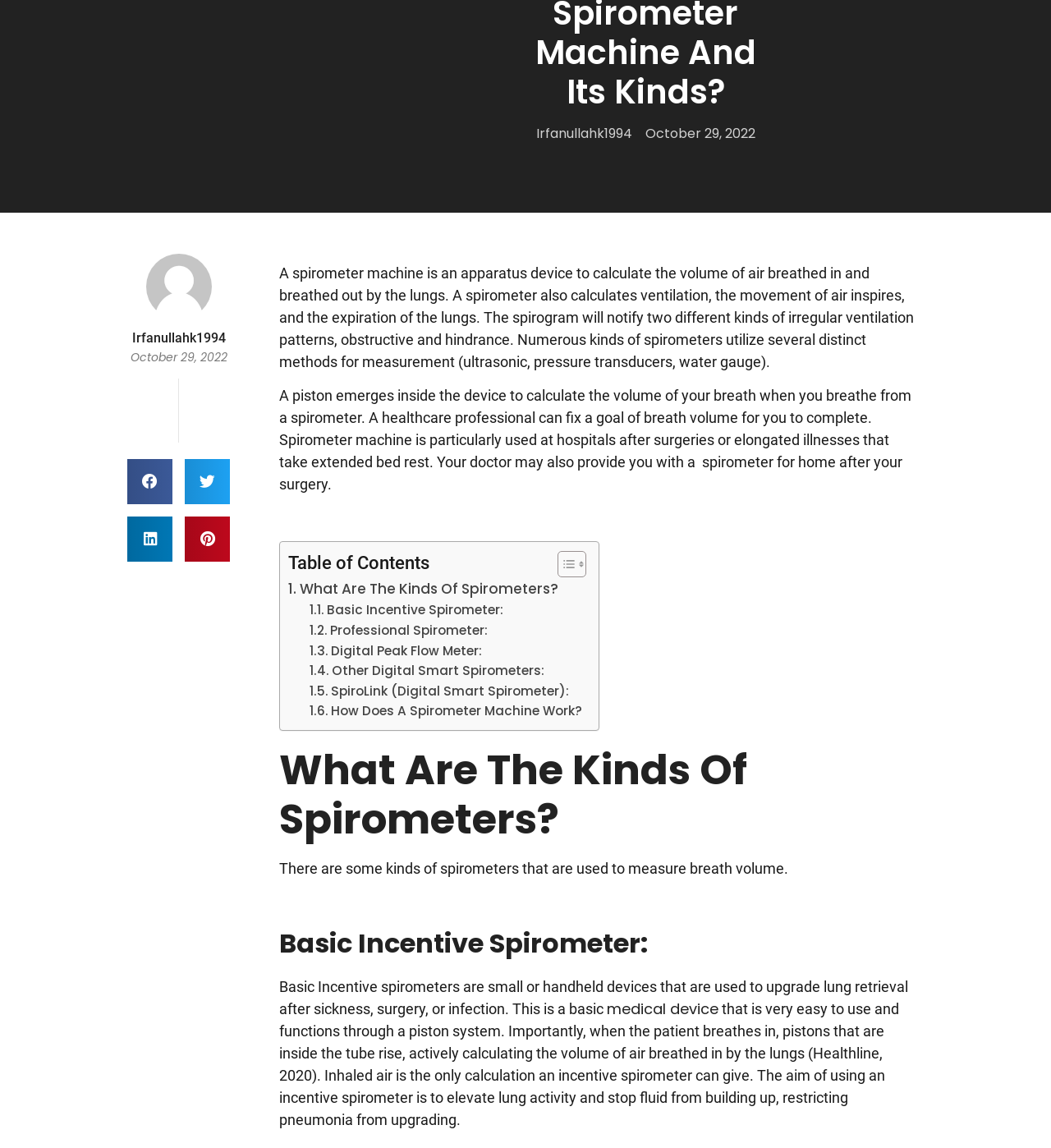Please determine the bounding box coordinates of the section I need to click to accomplish this instruction: "Click on the 'Irfanullahk1994' link".

[0.51, 0.108, 0.601, 0.125]